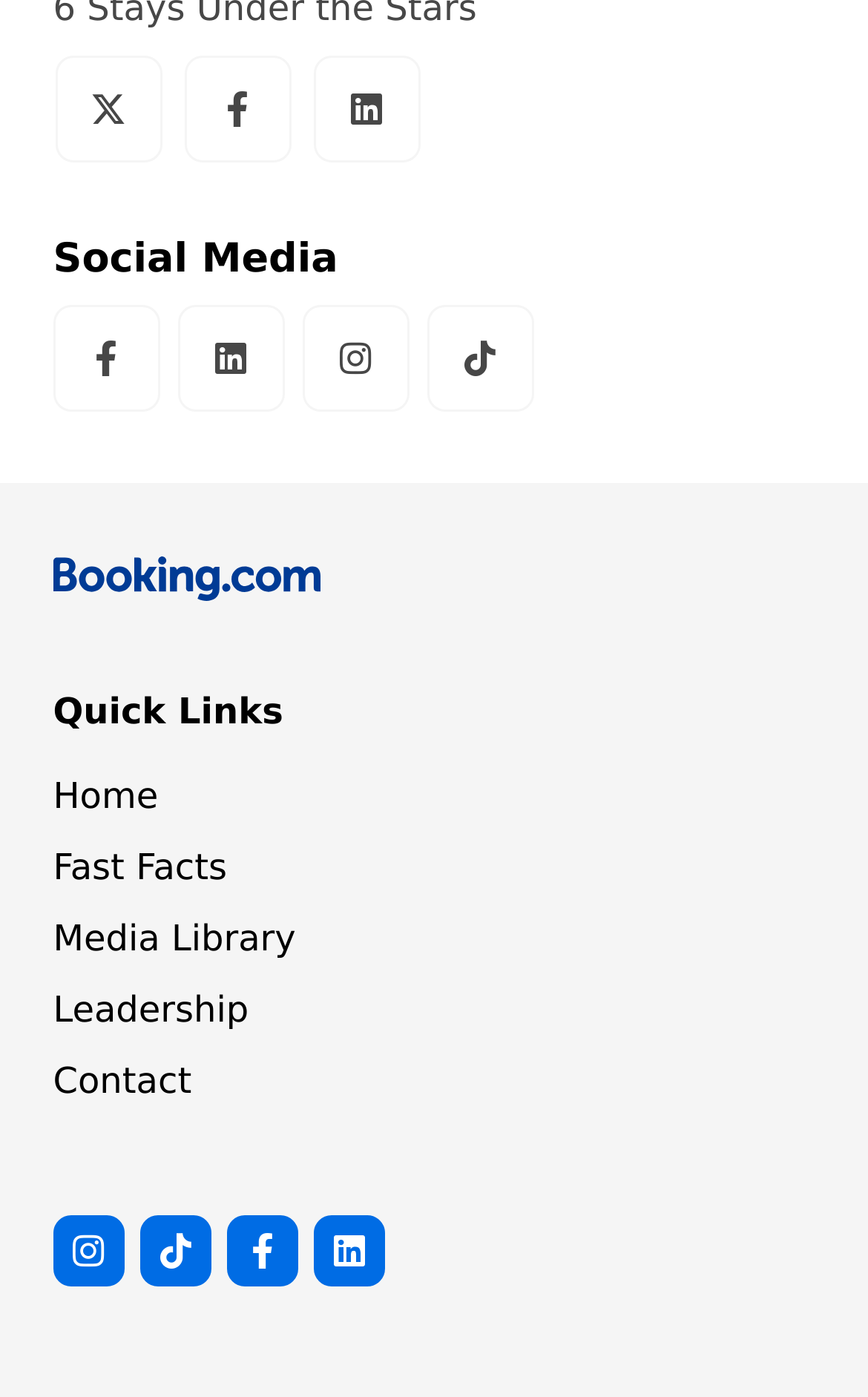Please specify the bounding box coordinates of the clickable region necessary for completing the following instruction: "Share this release on Facebook". The coordinates must consist of four float numbers between 0 and 1, i.e., [left, top, right, bottom].

[0.212, 0.039, 0.335, 0.116]